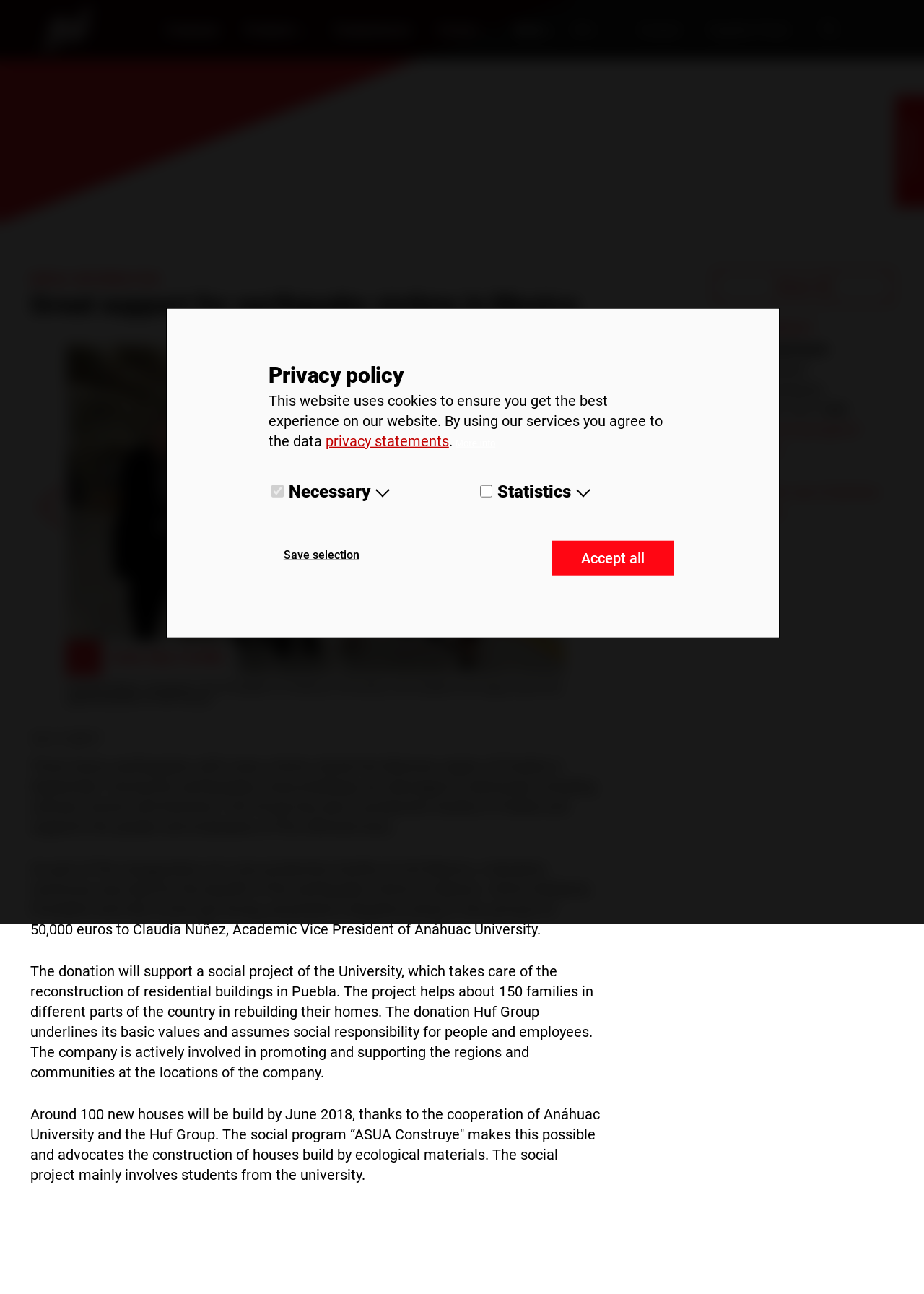Can you specify the bounding box coordinates of the area that needs to be clicked to fulfill the following instruction: "Search for keywords"?

[0.391, 0.059, 0.609, 0.085]